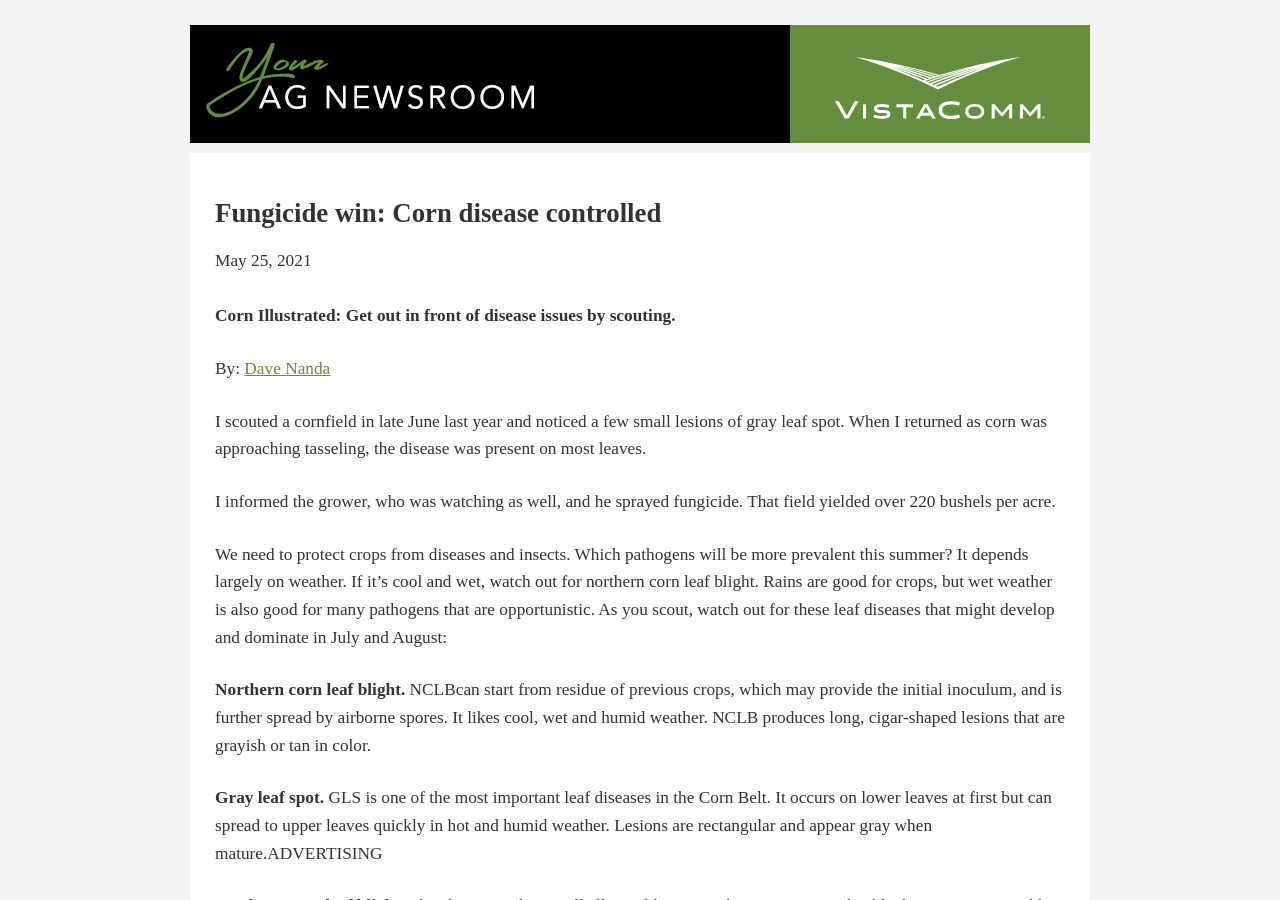Provide a comprehensive caption for the webpage.

The webpage appears to be an article from VistaComm Newsroom, with the title "Fungicide win: Corn disease controlled" and a subtitle "Corn Illustrated: Get out in front of disease issues by scouting." The article is written by Dave Nanda and published on May 25, 2021.

At the top of the page, there are two logos: "Your Ag Newsroom" on the left and "VistaComm" on the right. Below the logos, the article's title and subtitle are displayed prominently.

The article's content is divided into several paragraphs, with the first paragraph describing the author's experience scouting a cornfield and discovering gray leaf spot. The subsequent paragraphs discuss the importance of protecting crops from diseases and insects, and the potential prevalence of certain pathogens depending on the weather.

The article highlights two specific leaf diseases that may develop in July and August: northern corn leaf blight and gray leaf spot. Each disease is described in detail, including its causes, symptoms, and preferred weather conditions.

There are no images in the article, aside from the two logos at the top of the page. The text is the primary focus of the webpage, with a clear and concise writing style.